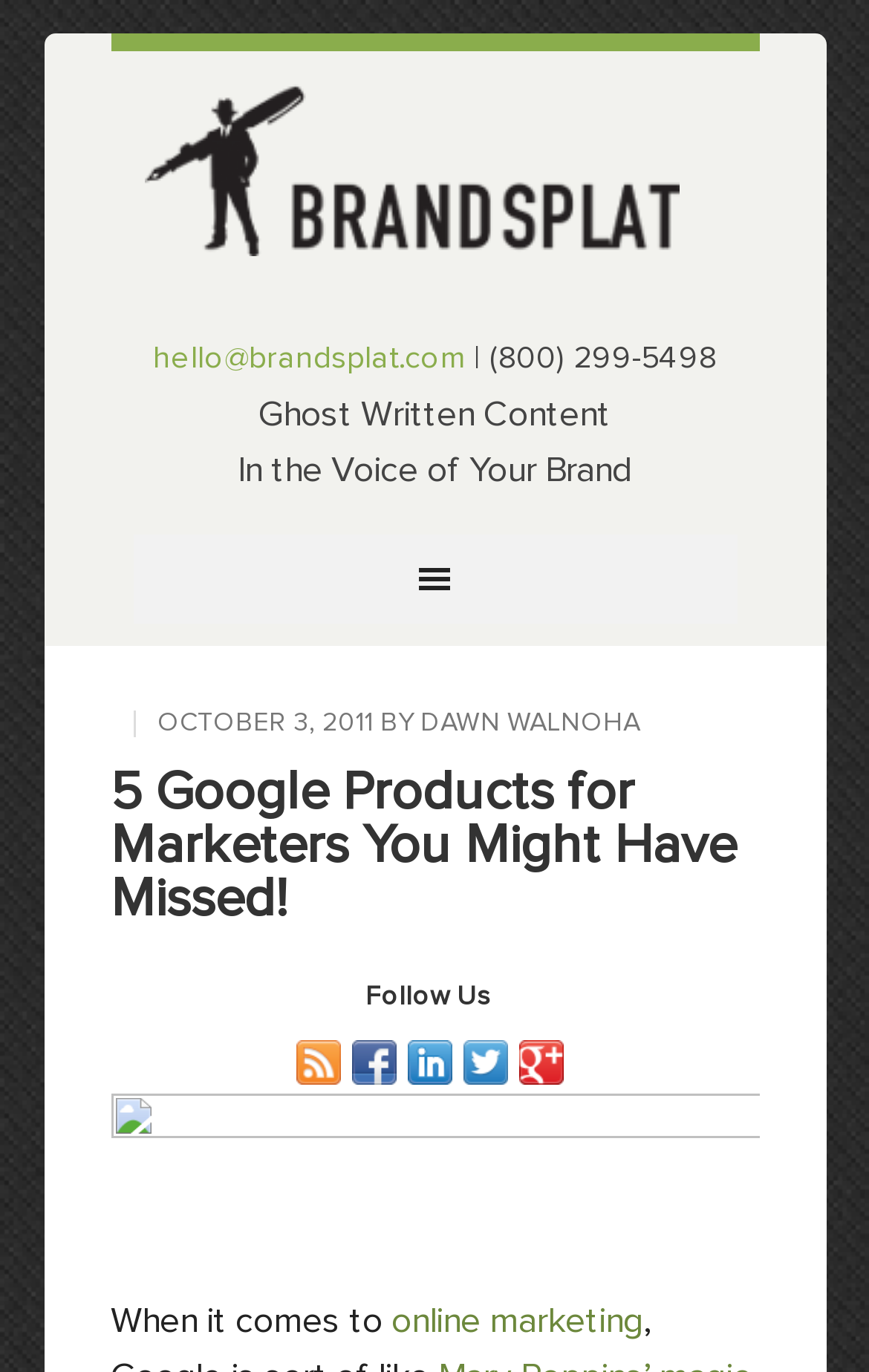Explain in detail what you observe on this webpage.

This webpage is about Google products for marketers, with a focus on five specific products that may have been overlooked. At the top of the page, there is a header section with a link to the website "Brandsplat" and contact information, including an email address and phone number. Below this, there is a tagline that reads "Ghost Written Content In the Voice of Your Brand".

The main content of the page is divided into two sections. On the left, there is a section with a header that reads "5 Google Products for Marketers You Might Have Missed!" and a subheading with the date "OCTOBER 3, 2011" and the author's name "DAWN WALNOHA". Below this, there is a brief introduction to the topic, which starts with the sentence "When it comes to online marketing, Google is sort of like Mary Poppins' magic purse."

On the right side of the page, there is a section with a header that reads "Follow Us" and a list of social media links, including RSS Feed, Facebook, LinkedIn, Twitter, and Google+. Each of these links is accompanied by a small icon.

There are no images on the page apart from the social media icons. The overall layout is organized, with clear headings and concise text.